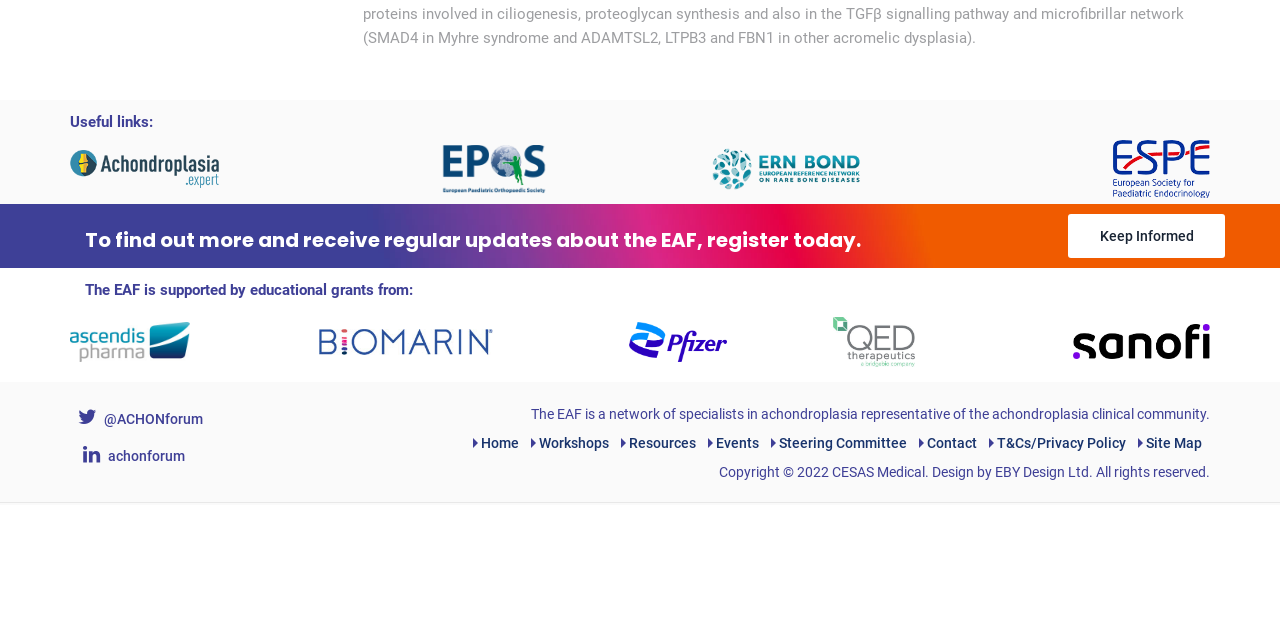Locate the UI element described as follows: "Home". Return the bounding box coordinates as four float numbers between 0 and 1 in the order [left, top, right, bottom].

[0.37, 0.673, 0.405, 0.711]